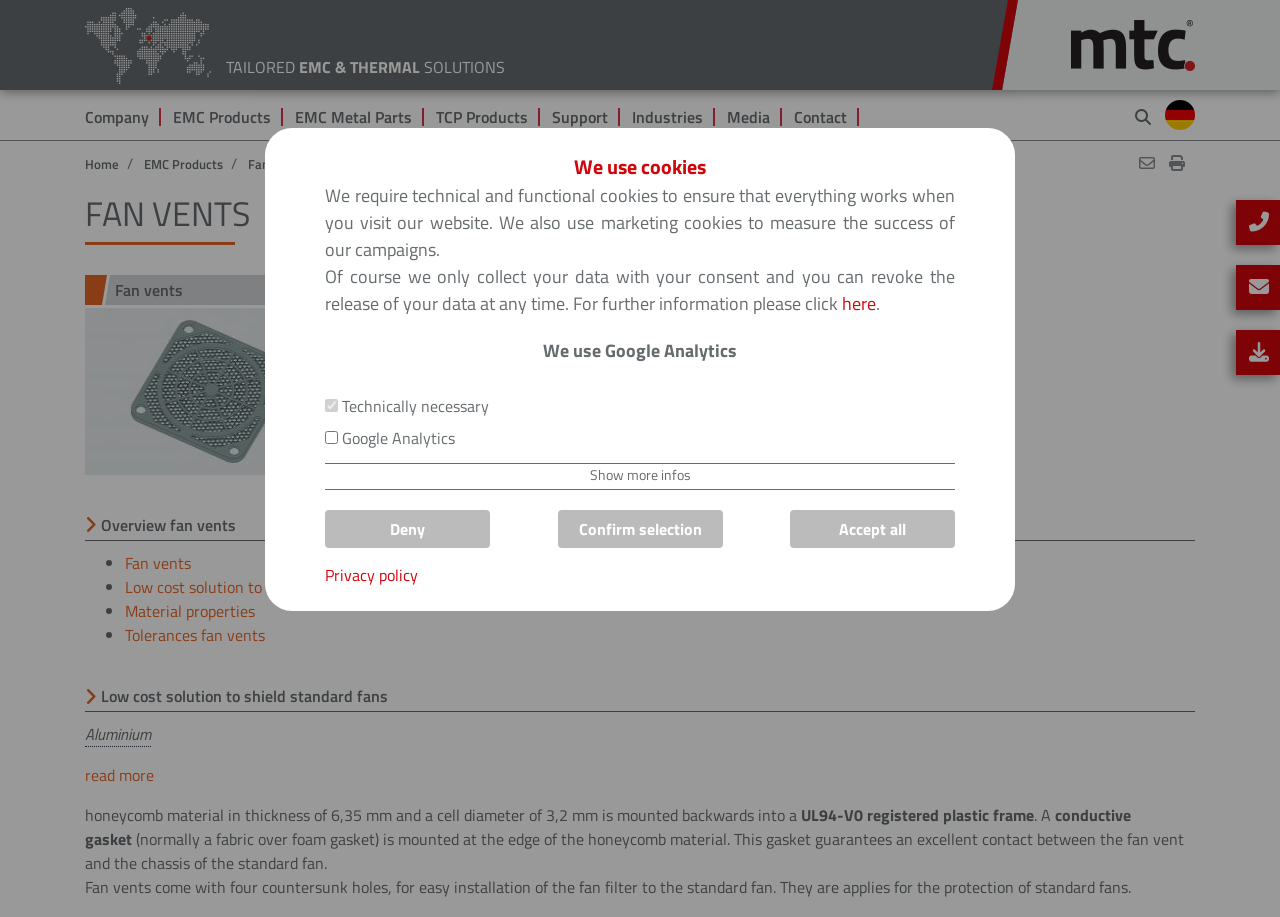Extract the bounding box coordinates of the UI element described: "read more". Provide the coordinates in the format [left, top, right, bottom] with values ranging from 0 to 1.

[0.066, 0.833, 0.12, 0.859]